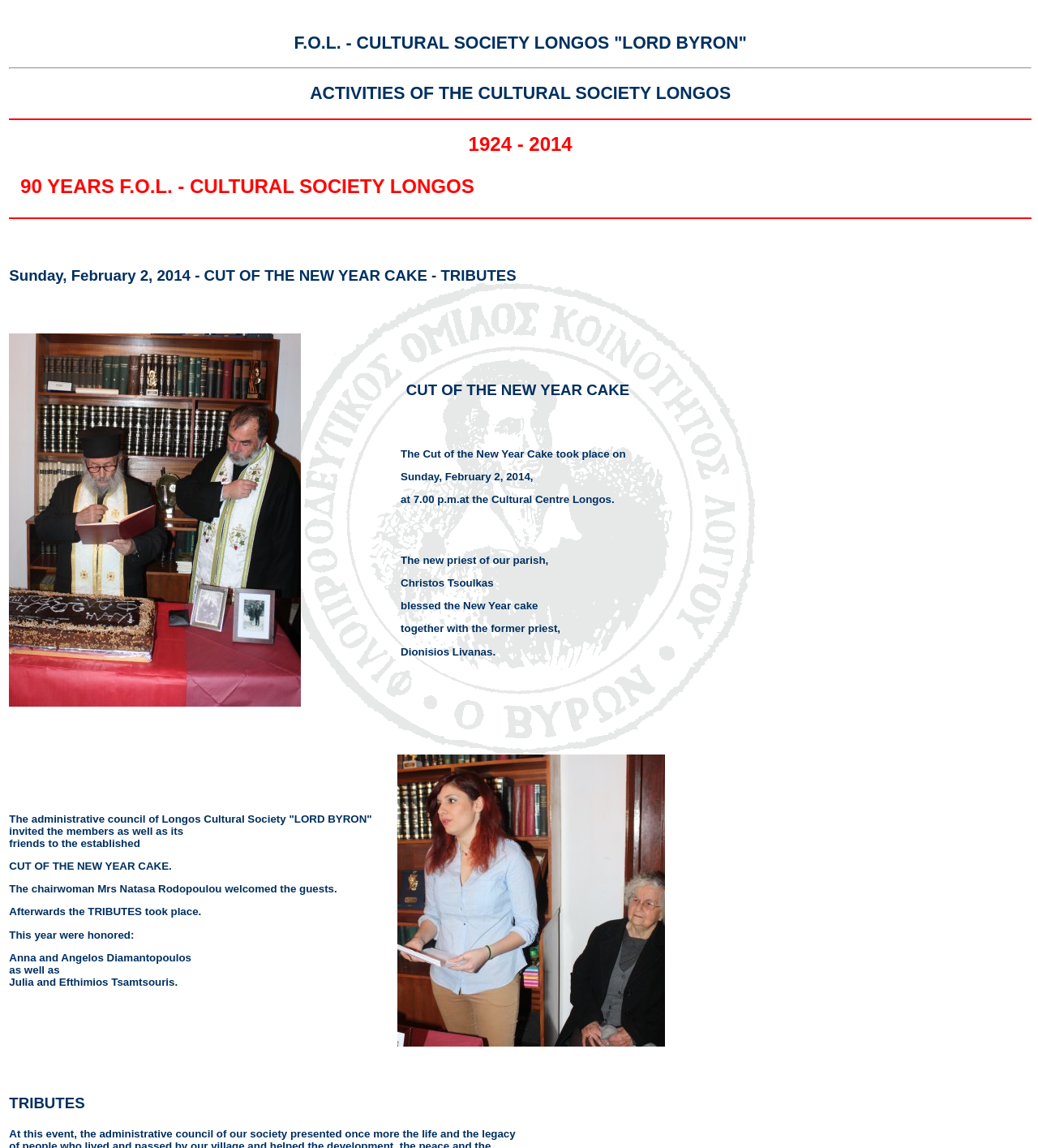Offer a meticulous caption that includes all visible features of the webpage.

The webpage is about the F.O.L. - Cultural Society Longos "LORD BYRON" and its activities. At the top, there is a heading with the society's name, followed by a horizontal separator. Below the separator, there are several headings that outline the activities of the cultural society, including "ACTIVITIES OF THE CULTURAL SOCIETY LONGOS" and "1924 - 2014 90 YEARS F.O.L. - CULTURAL SOCIETY LONGOS".

The main content of the webpage is divided into two sections. The first section is about the "CUT OF THE NEW YEAR CAKE" event, which took place on Sunday, February 2, 2014. There is an image on the left side, and a text description on the right side. The text describes the event, including the blessing of the New Year cake by the new priest of the parish, Christos Tsoulkas, and the former priest, Dionisios Livanas.

The second section is about the "TRIBUTES" event, where the administrative council of the cultural society honored several individuals, including Anna and Angelos Diamantopoulos, as well as Julia and Efthimios Tsamtsouris. There is a text description of the event, and an image on the right side.

Throughout the webpage, there are several horizontal separators that divide the content into sections. There are also several headings and subheadings that provide a clear structure to the content. Overall, the webpage provides information about the activities and events of the F.O.L. - Cultural Society Longos "LORD BYRON".